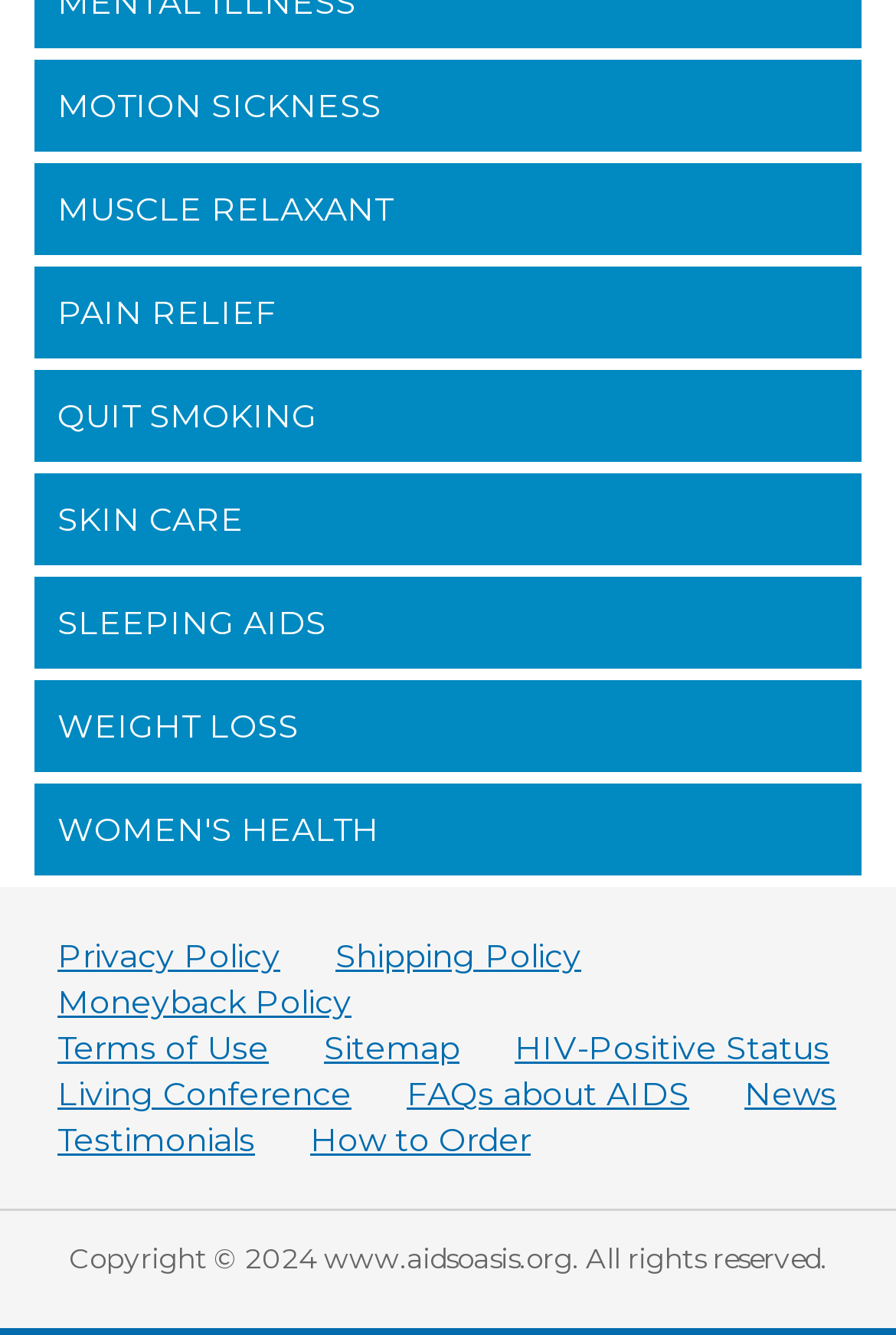Identify the bounding box for the described UI element: "Women's Health".

[0.038, 0.587, 0.962, 0.656]